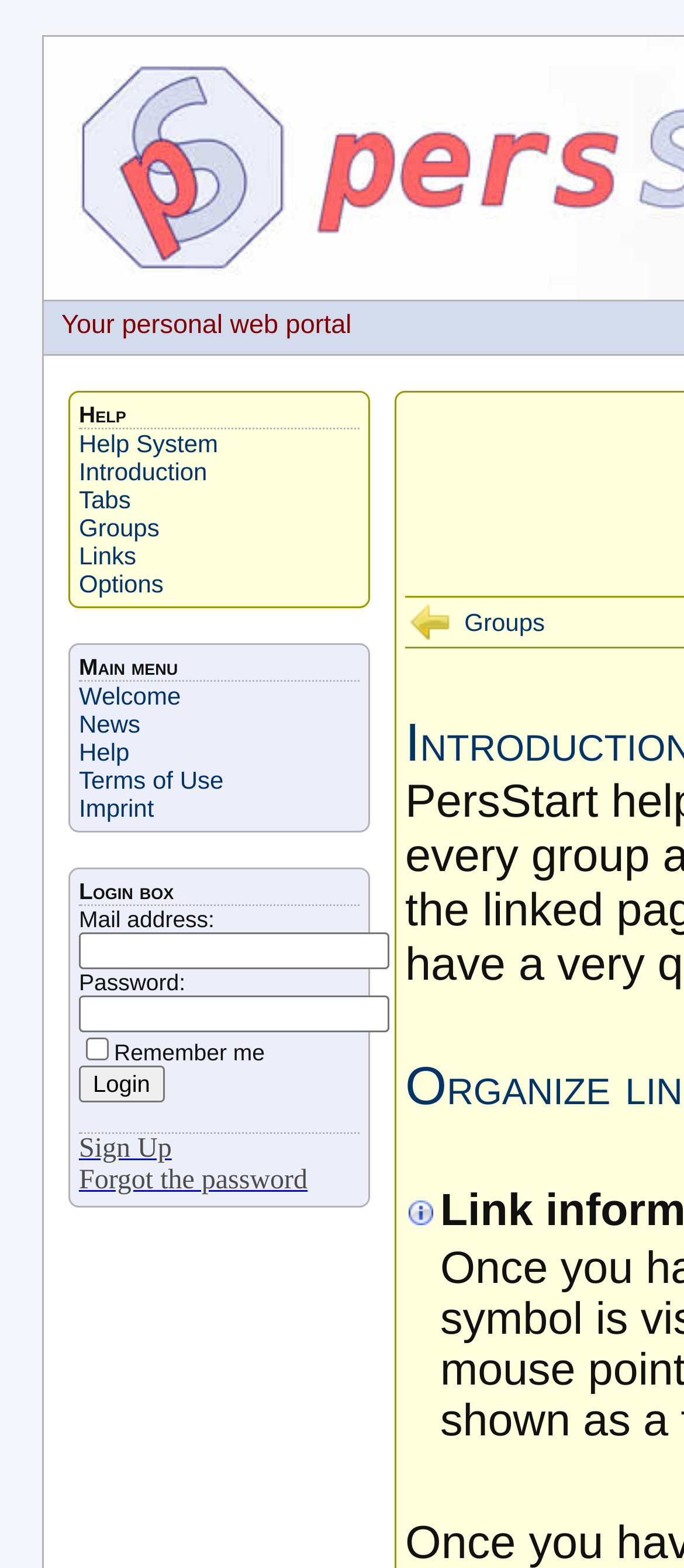Identify the bounding box coordinates for the region of the element that should be clicked to carry out the instruction: "Click on the Login button". The bounding box coordinates should be four float numbers between 0 and 1, i.e., [left, top, right, bottom].

[0.115, 0.68, 0.24, 0.703]